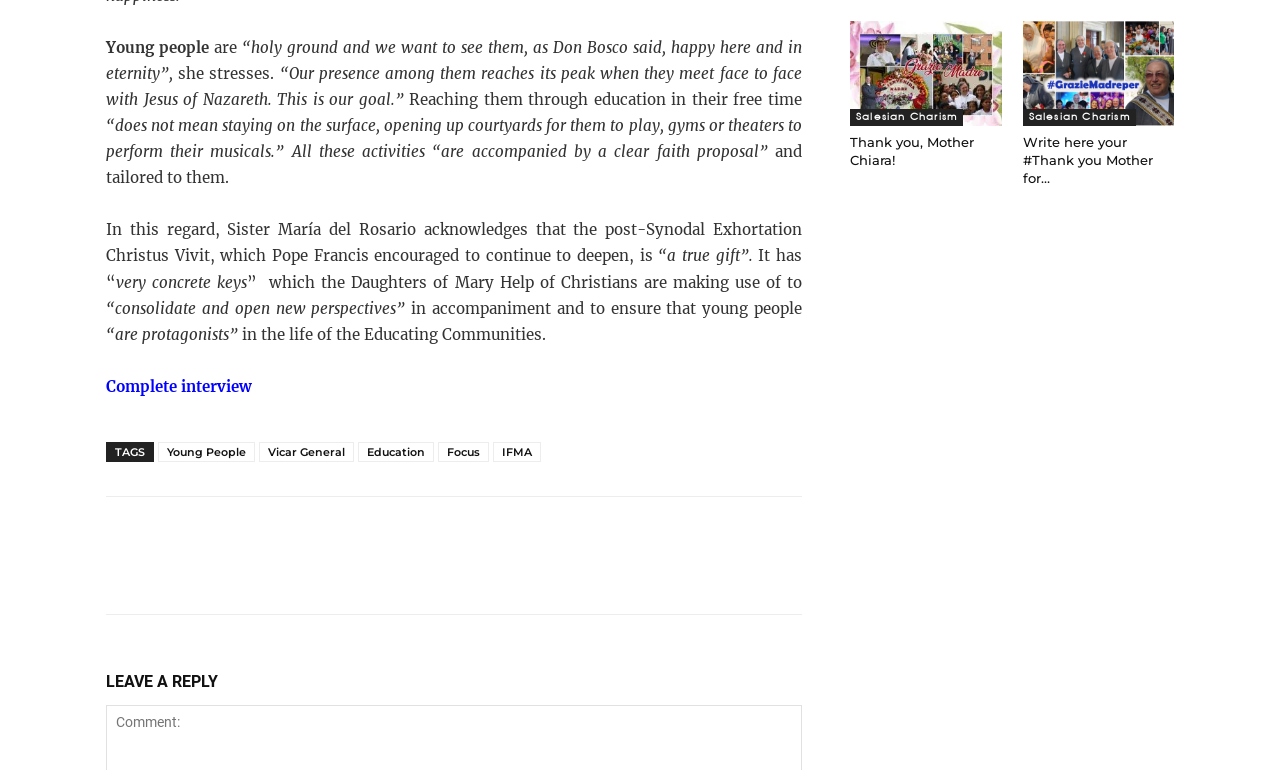Please find the bounding box coordinates of the element that you should click to achieve the following instruction: "Click on 'Young People'". The coordinates should be presented as four float numbers between 0 and 1: [left, top, right, bottom].

[0.123, 0.574, 0.199, 0.6]